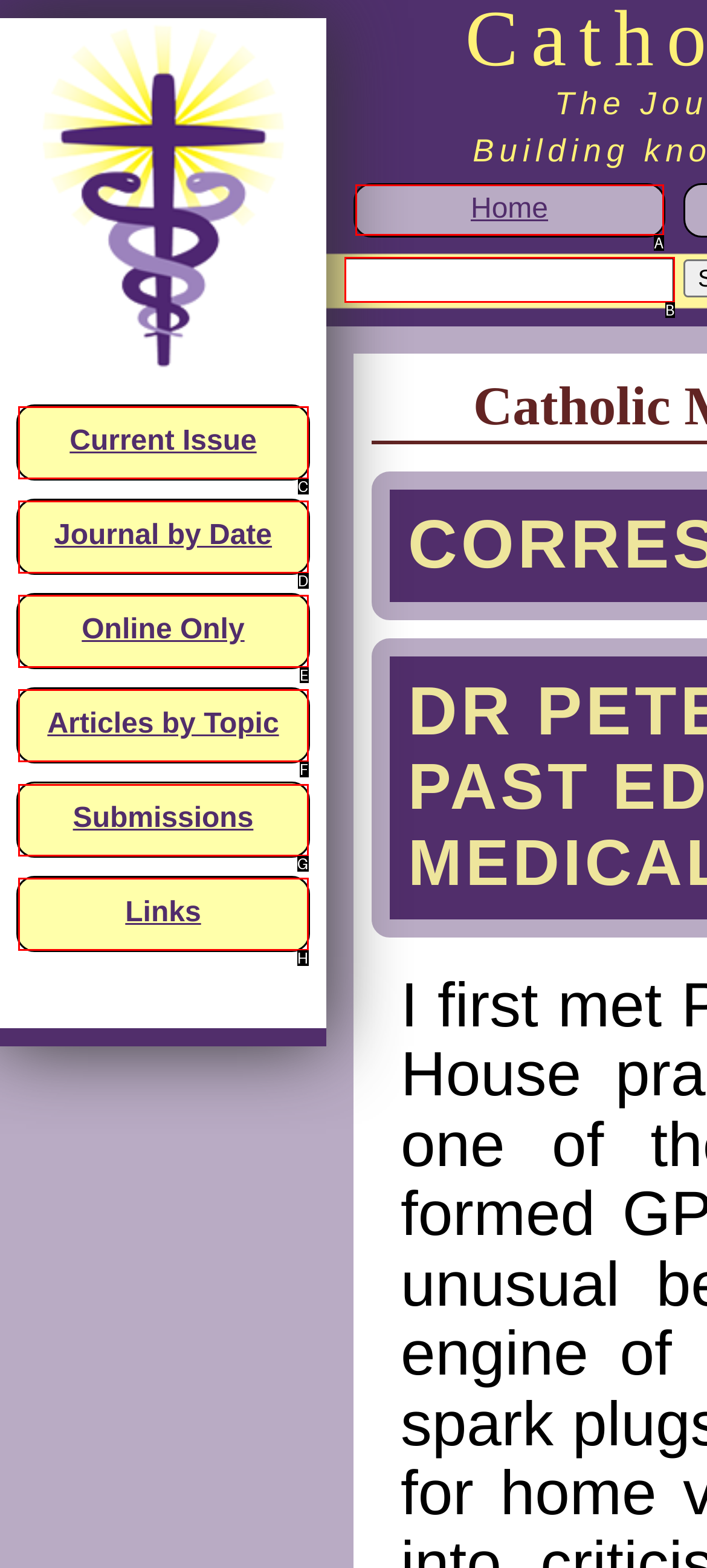Identify the letter of the UI element you should interact with to perform the task: submit an article
Reply with the appropriate letter of the option.

G